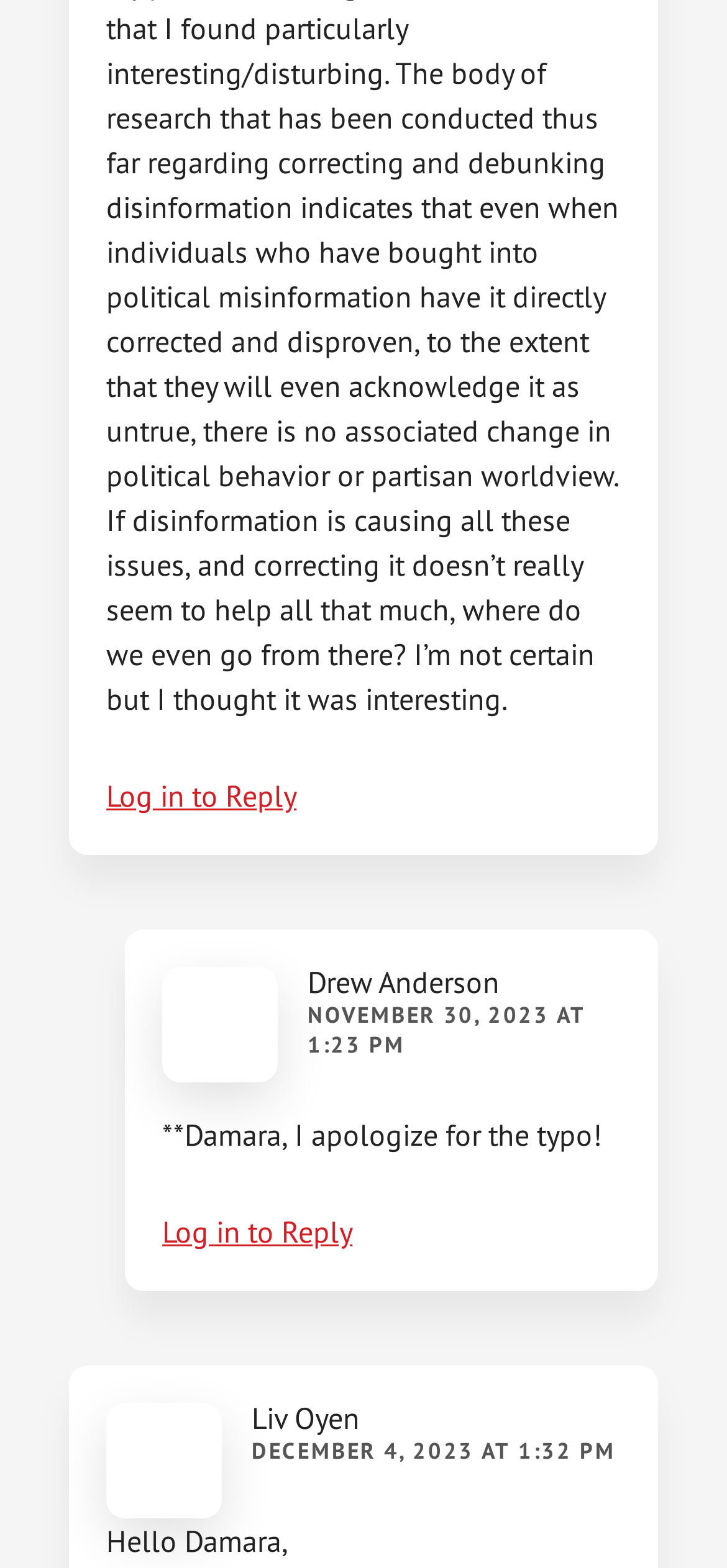Give a one-word or short phrase answer to the question: 
What is the text of the first comment?

**Damara, I apologize for the typo!**